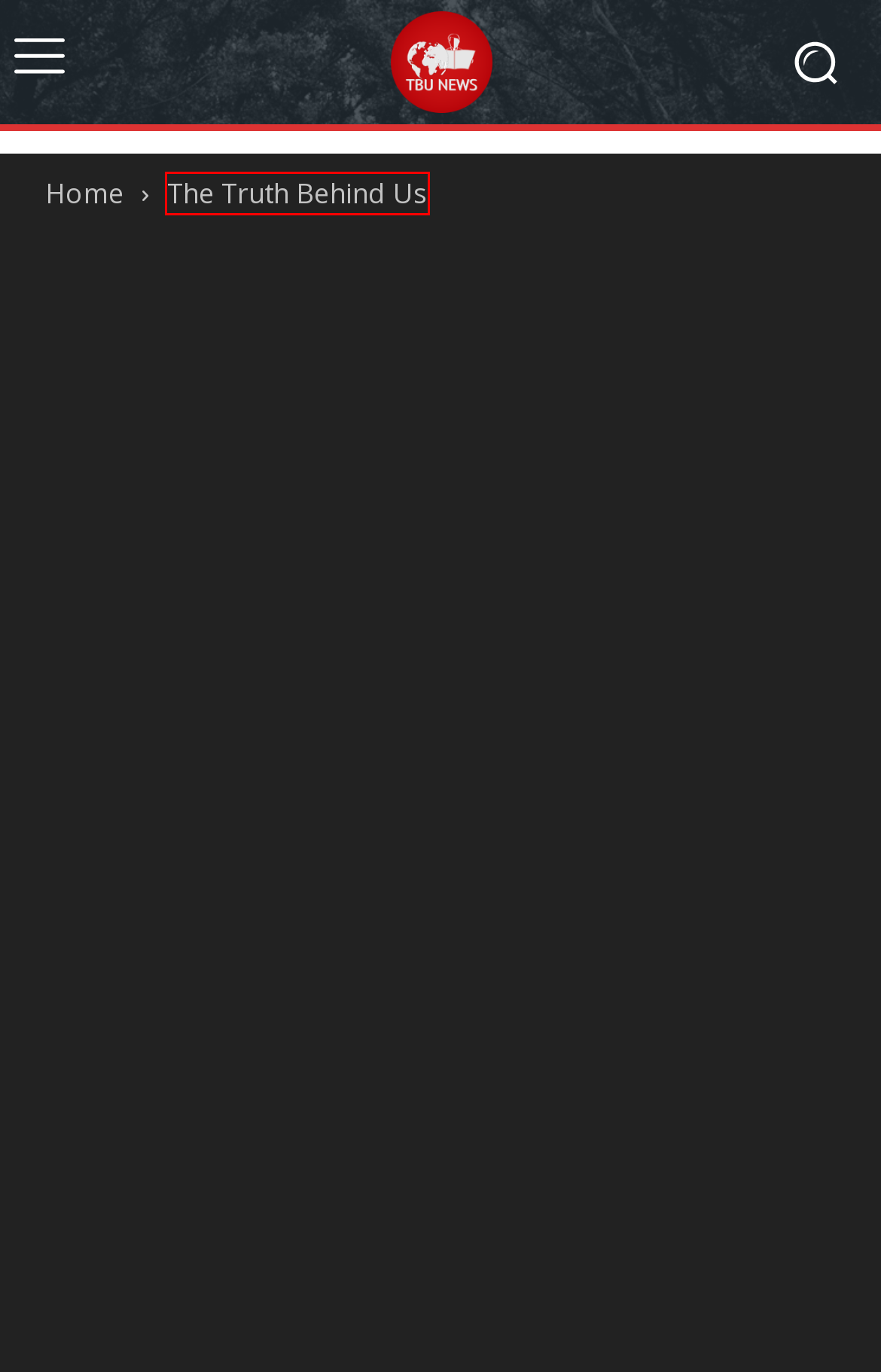Please examine the screenshot provided, which contains a red bounding box around a UI element. Select the webpage description that most accurately describes the new page displayed after clicking the highlighted element. Here are the candidates:
A. war propaganda Archives - TBU NEWS
B. TBU NEWS - Objective and Inspiring
C. Freedom trough democratic society? - TBU NEWS
D. awakening Archives - TBU NEWS
E. Rumsfeld Archives - TBU NEWS
F. Humanity and Society Archives - TBU NEWS
G. Earth and Nature Archives - TBU NEWS
H. The Truth Behind Us Archives - TBU NEWS

H